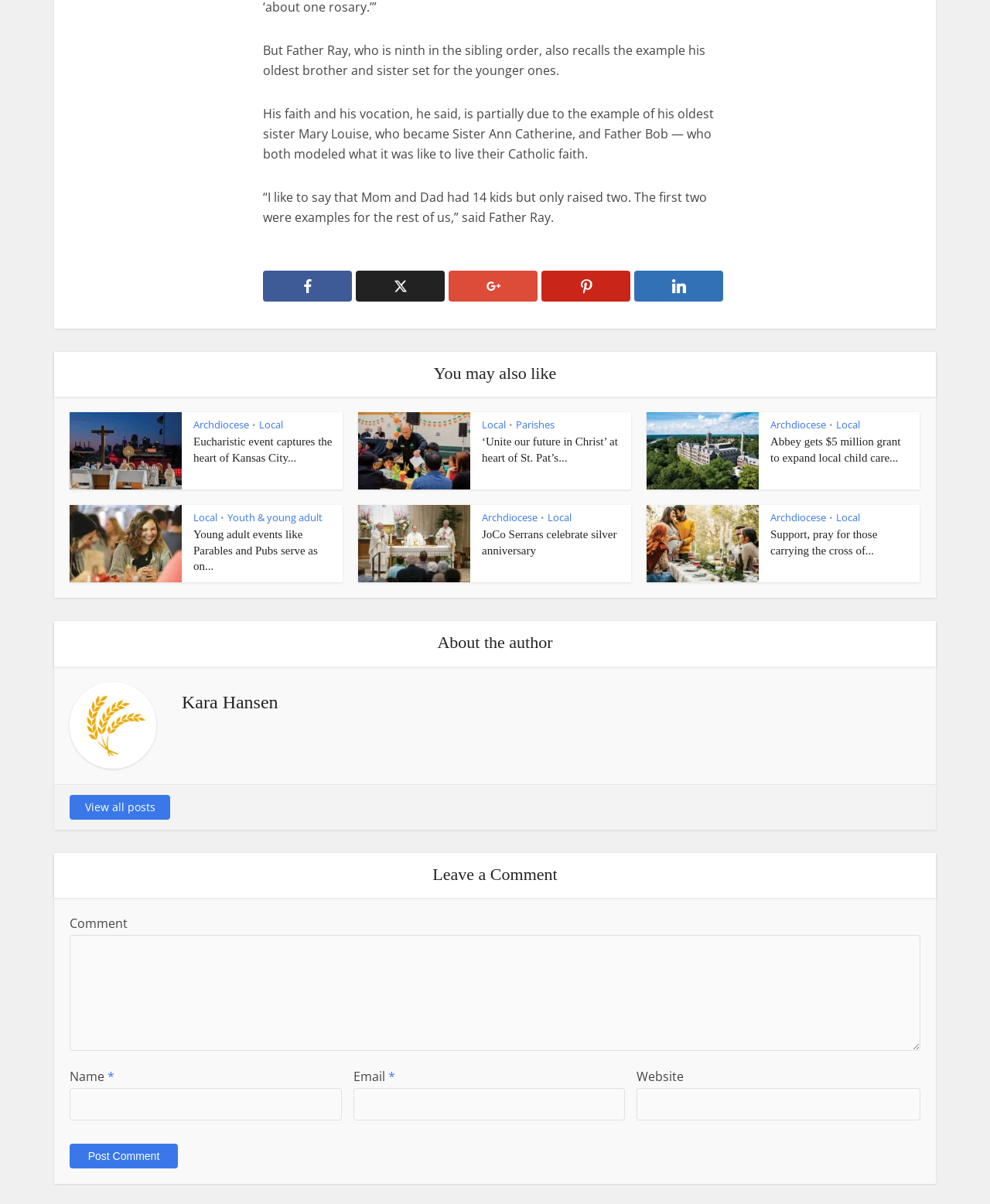Could you locate the bounding box coordinates for the section that should be clicked to accomplish this task: "Enter your comment in the 'Comment' textbox".

[0.07, 0.776, 0.93, 0.873]